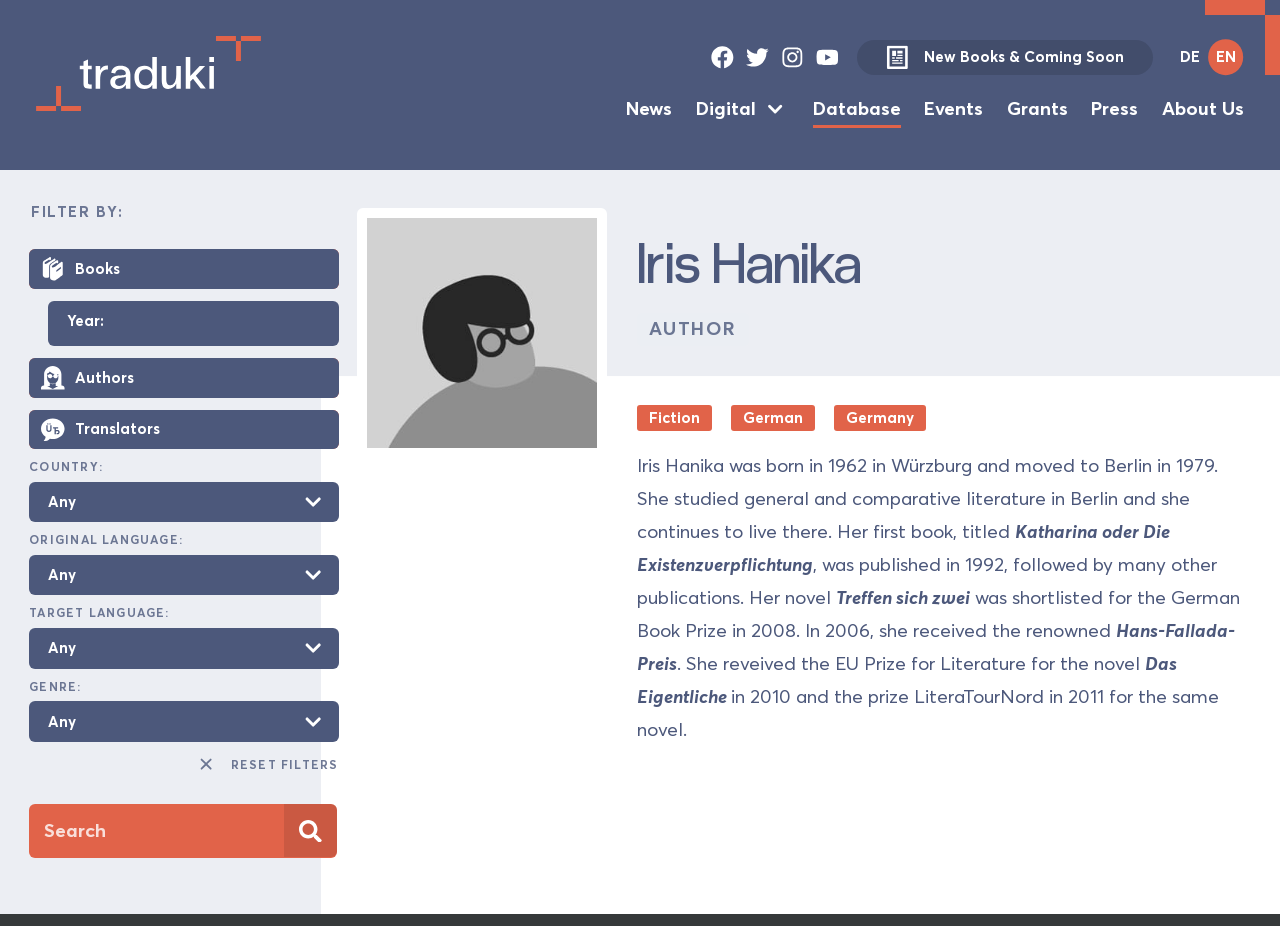Identify the bounding box coordinates for the UI element described as: "parent_node: Authors name="authors"". The coordinates should be provided as four floats between 0 and 1: [left, top, right, bottom].

[0.023, 0.387, 0.264, 0.429]